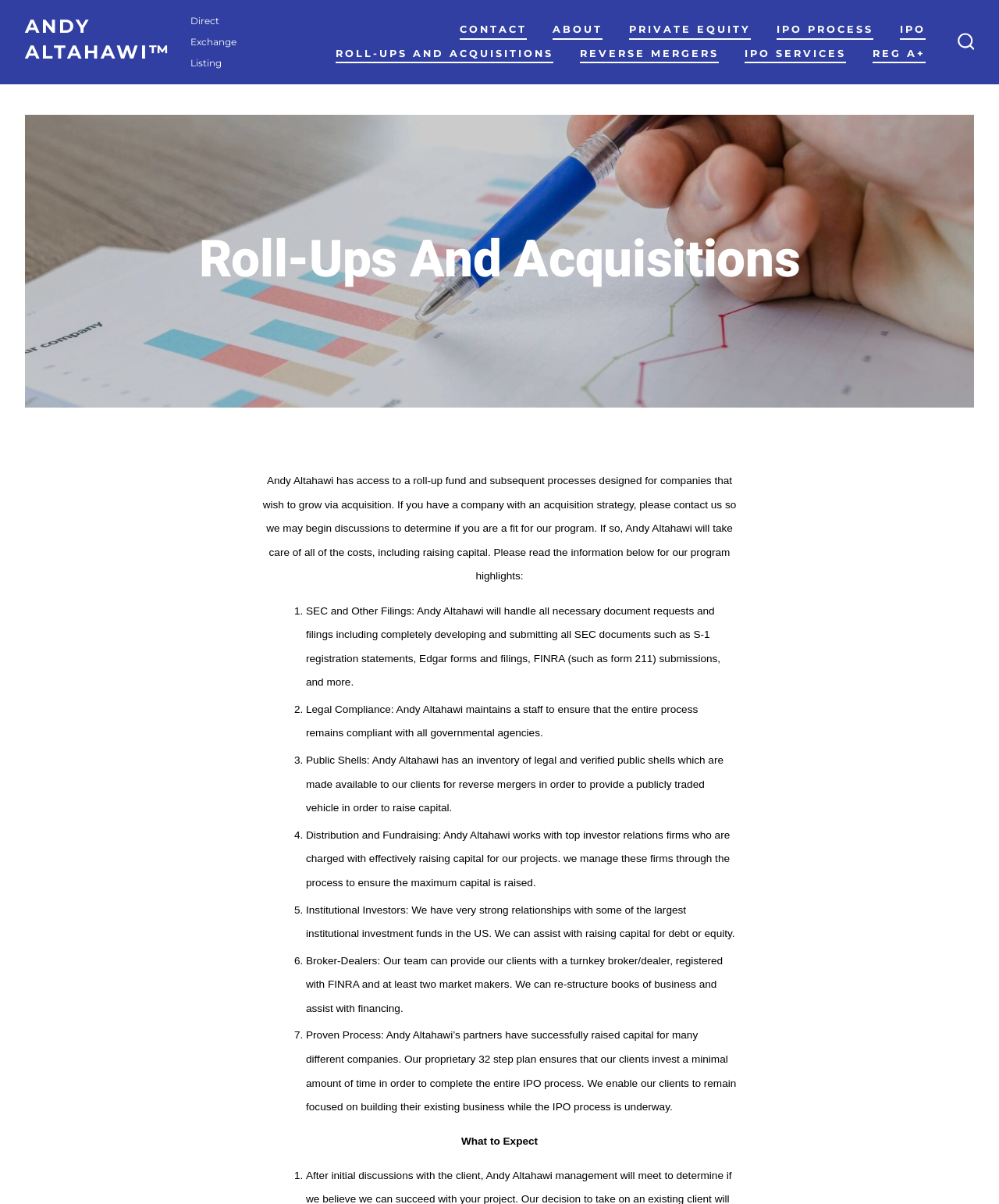What type of companies can benefit from Andy Altahawi's services?
Please answer the question with as much detail as possible using the screenshot.

The webpage states that if you have a company with an acquisition strategy, please contact Andy Altahawi, which suggests that his services are beneficial for companies that have an acquisition strategy.